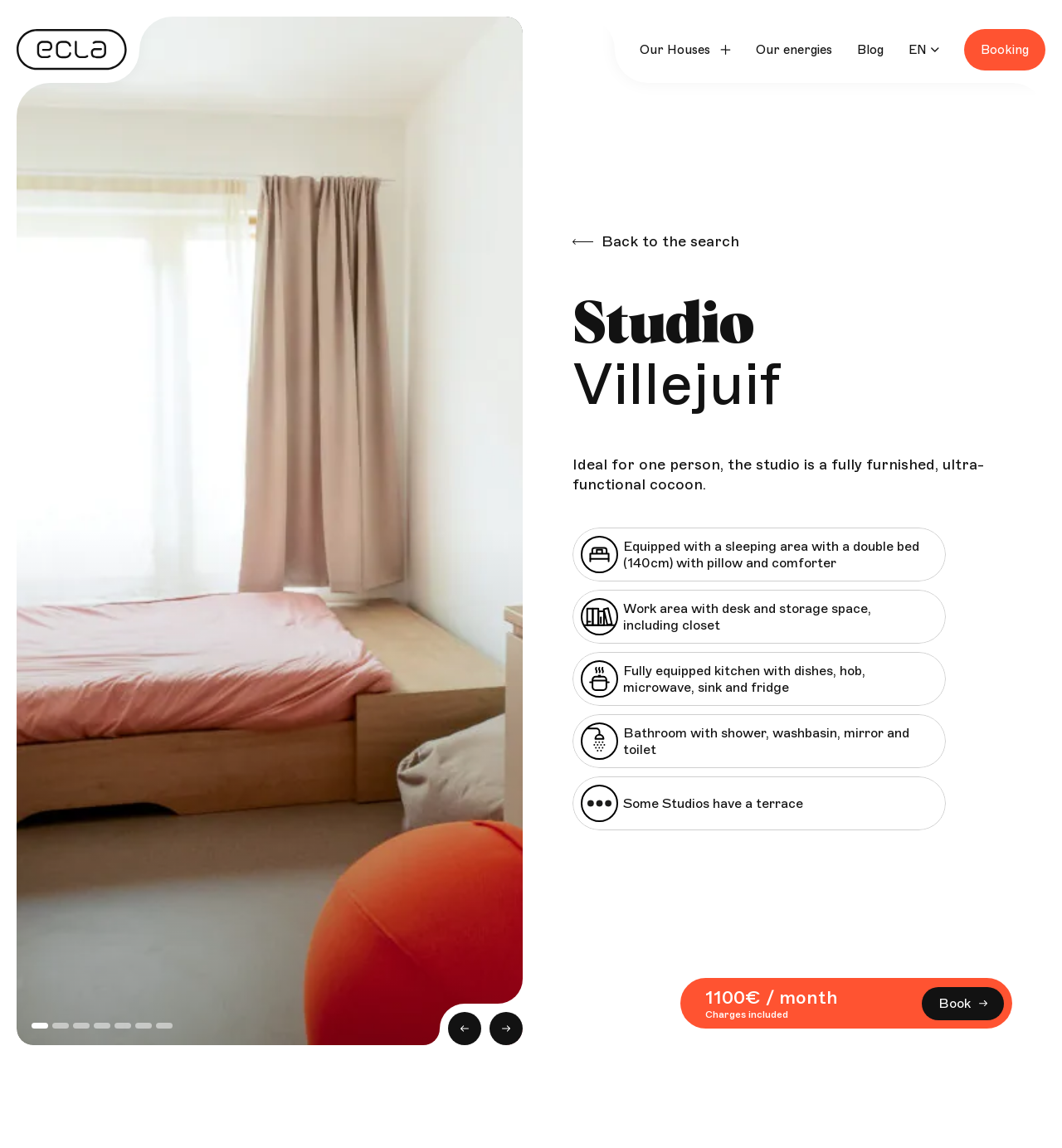Please determine the bounding box coordinates of the clickable area required to carry out the following instruction: "Click the 'whatsapp' link". The coordinates must be four float numbers between 0 and 1, represented as [left, top, right, bottom].

None